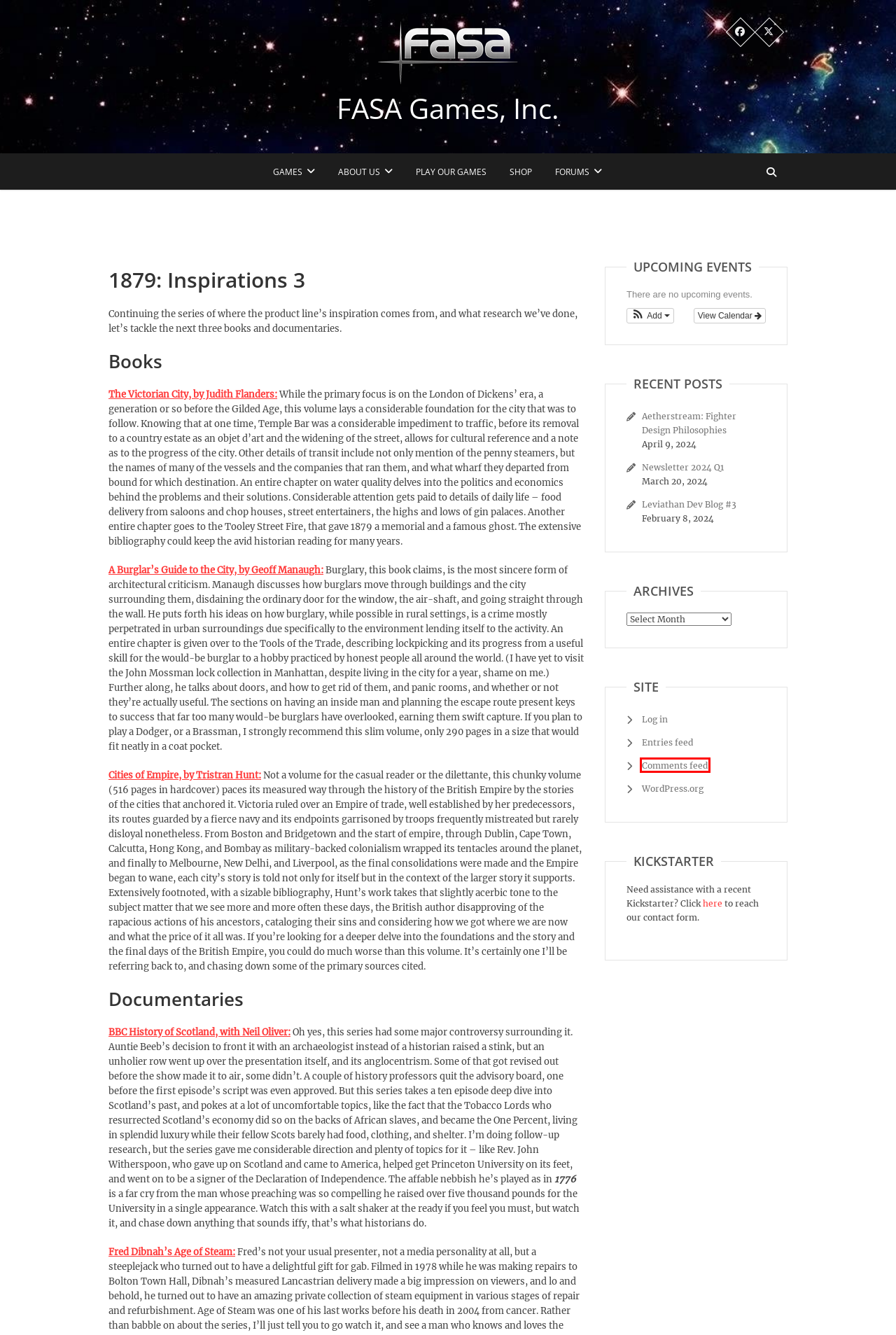Assess the screenshot of a webpage with a red bounding box and determine which webpage description most accurately matches the new page after clicking the element within the red box. Here are the options:
A. Newsletter 2024 Q1 – FASA Games, Inc.
B. Blog Tool, Publishing Platform, and CMS – WordPress.org
C. About – FASA Games, Inc.
D. Comments for FASA Games, Inc.
E. Kickstarter Contact Form – FASA Games, Inc.
F. Aetherstream: Fighter Design Philosophies – FASA Games, Inc.
G. FASA Games, Inc.
H. Leviathan Dev Blog #3 – FASA Games, Inc.

D